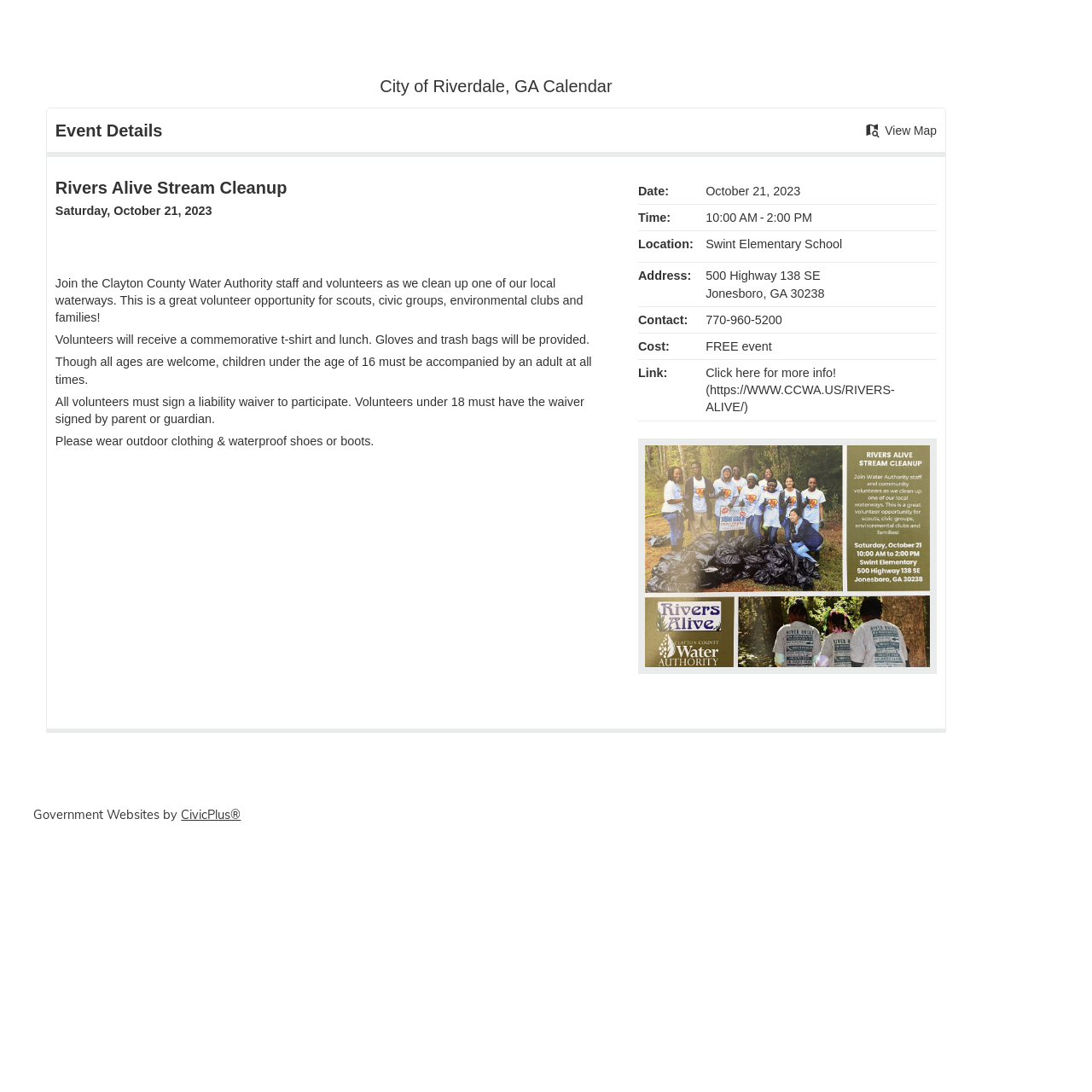Identify the bounding box for the UI element specified in this description: "Click here for more info!". The coordinates must be four float numbers between 0 and 1, formatted as [left, top, right, bottom].

[0.646, 0.335, 0.819, 0.379]